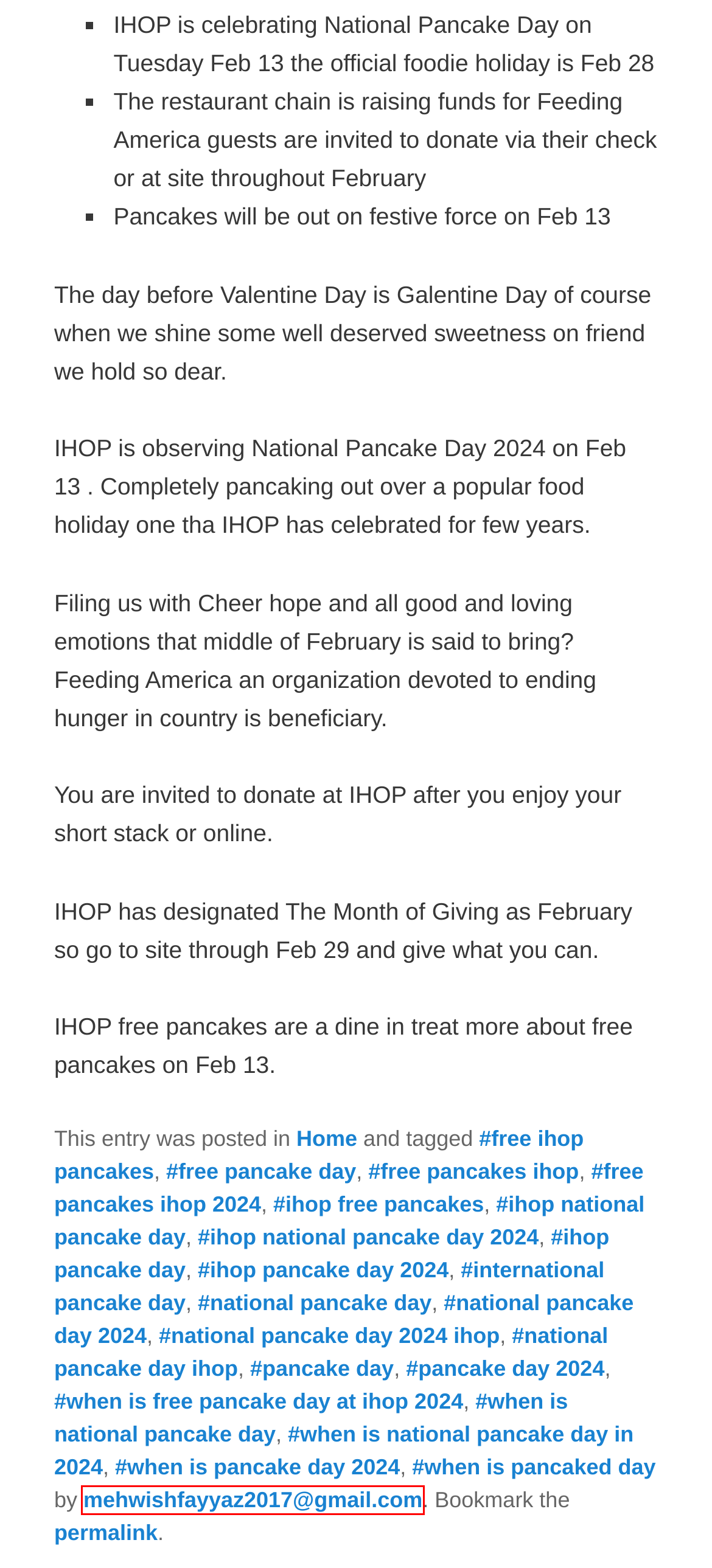You have been given a screenshot of a webpage with a red bounding box around a UI element. Select the most appropriate webpage description for the new webpage that appears after clicking the element within the red bounding box. The choices are:
A. mehwishfayyaz2017@gmail.com | marcopolosports.com
B. #ihop pancake day 2024 | marcopolosports.com
C. #free pancakes ihop | marcopolosports.com
D. #when is free pancake day at ihop 2024 | marcopolosports.com
E. #when is national pancake day in 2024 | marcopolosports.com
F. #free pancakes ihop 2024 | marcopolosports.com
G. #ihop national pancake day | marcopolosports.com
H. #national pancake day 2024 ihop | marcopolosports.com

A